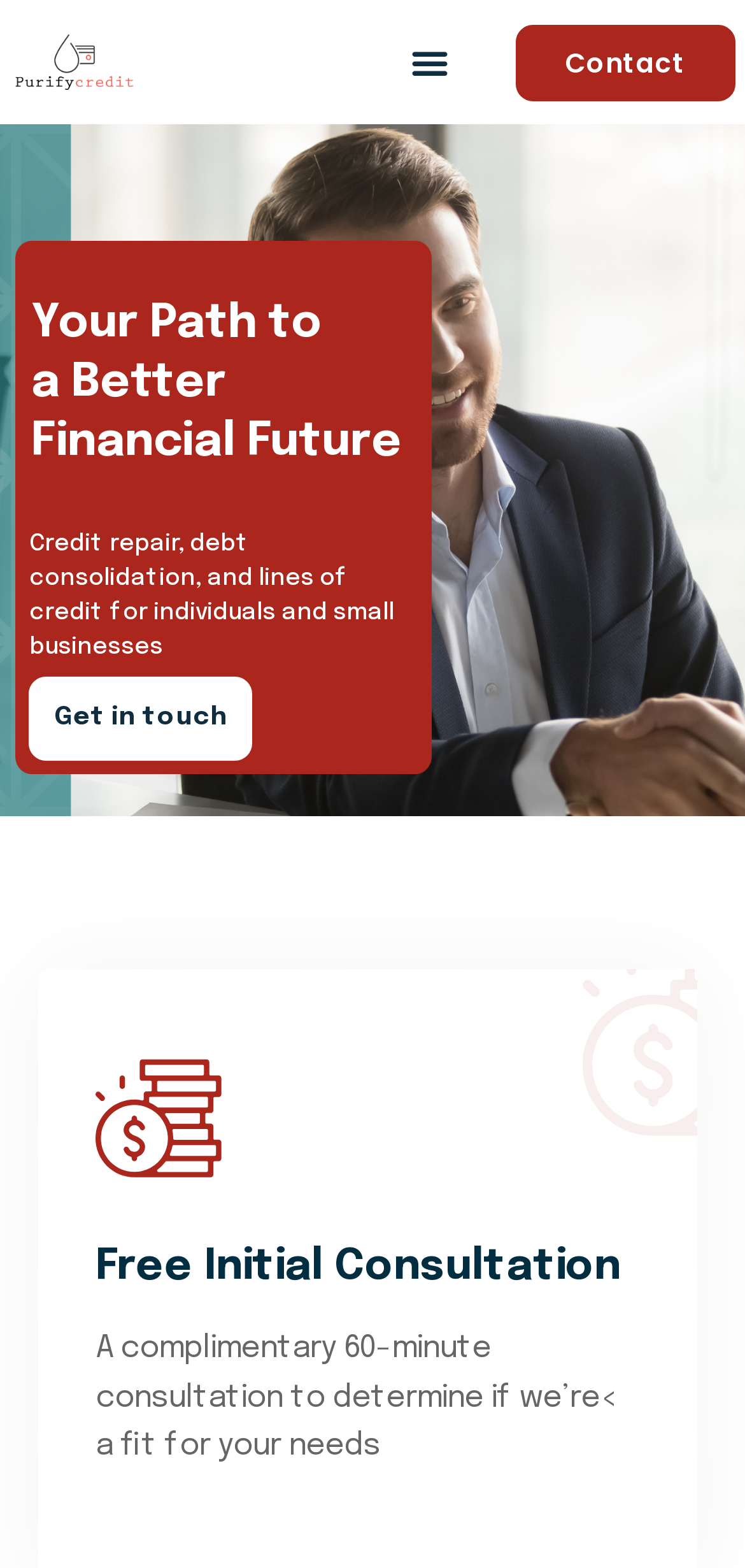Reply to the question with a brief word or phrase: What is the main service offered?

Credit repair